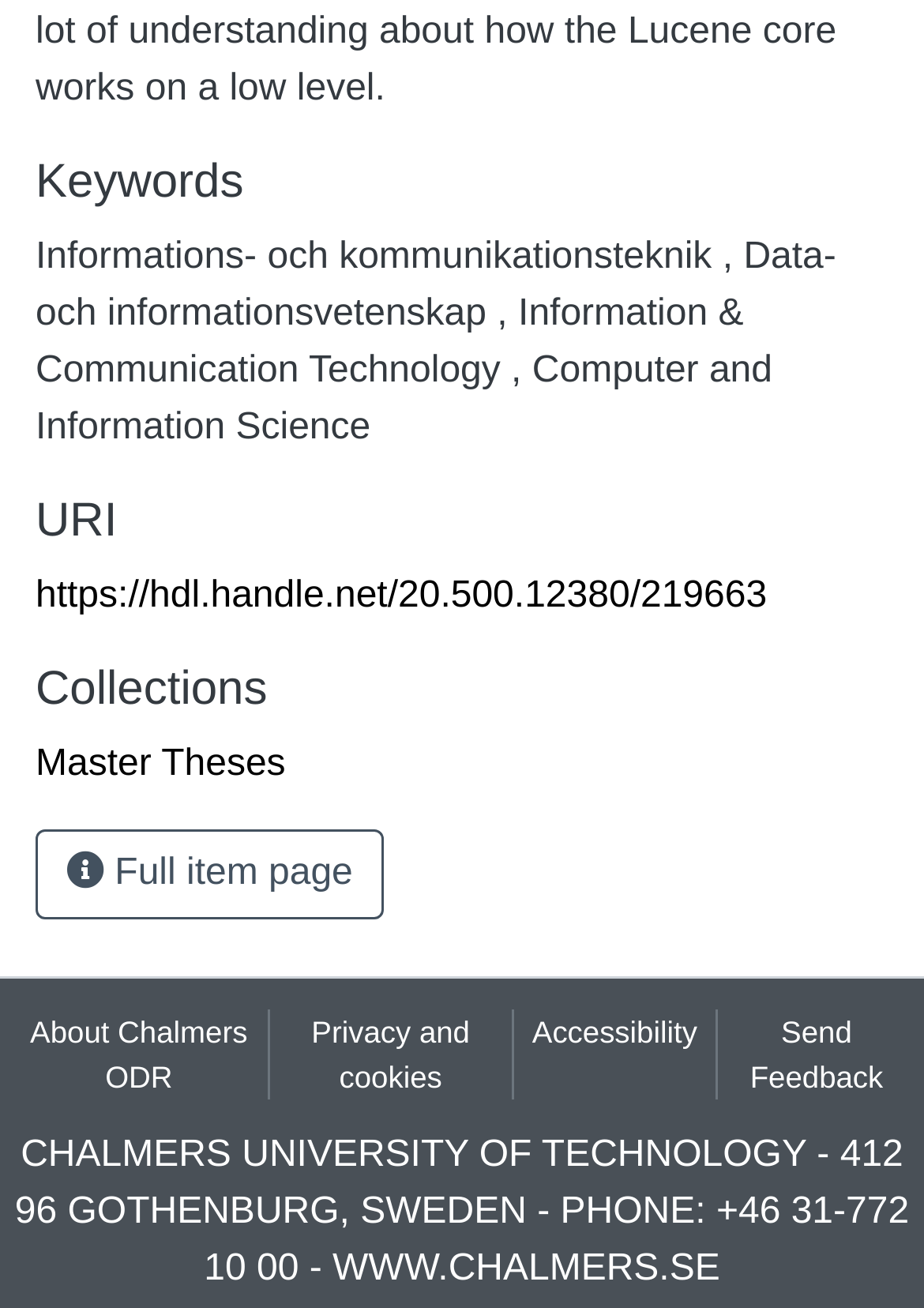Respond concisely with one word or phrase to the following query:
What is the language of the text 'Informations- och kommunikationsteknik'?

Swedish